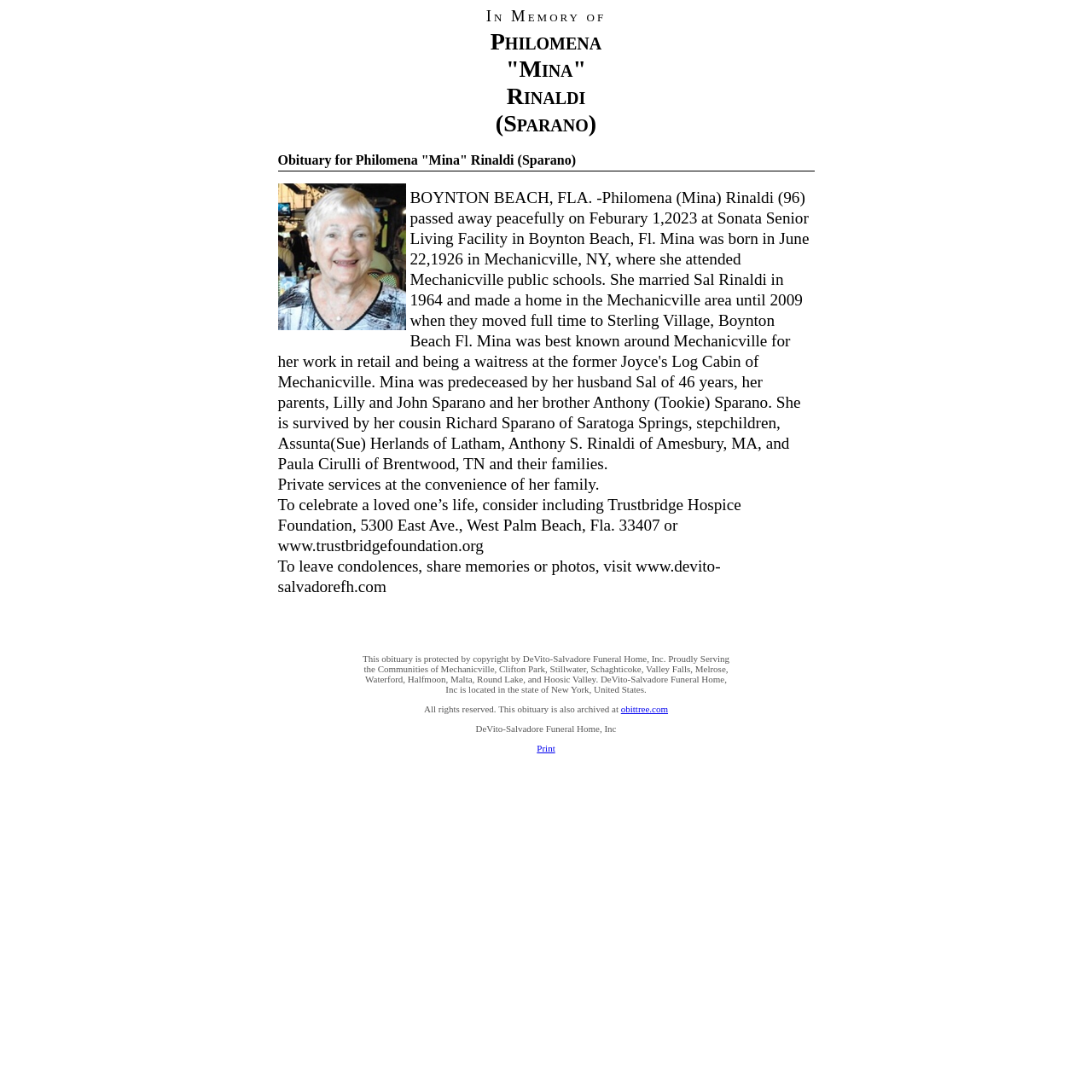Find and provide the bounding box coordinates for the UI element described here: "HasenChat TV". The coordinates should be given as four float numbers between 0 and 1: [left, top, right, bottom].

None